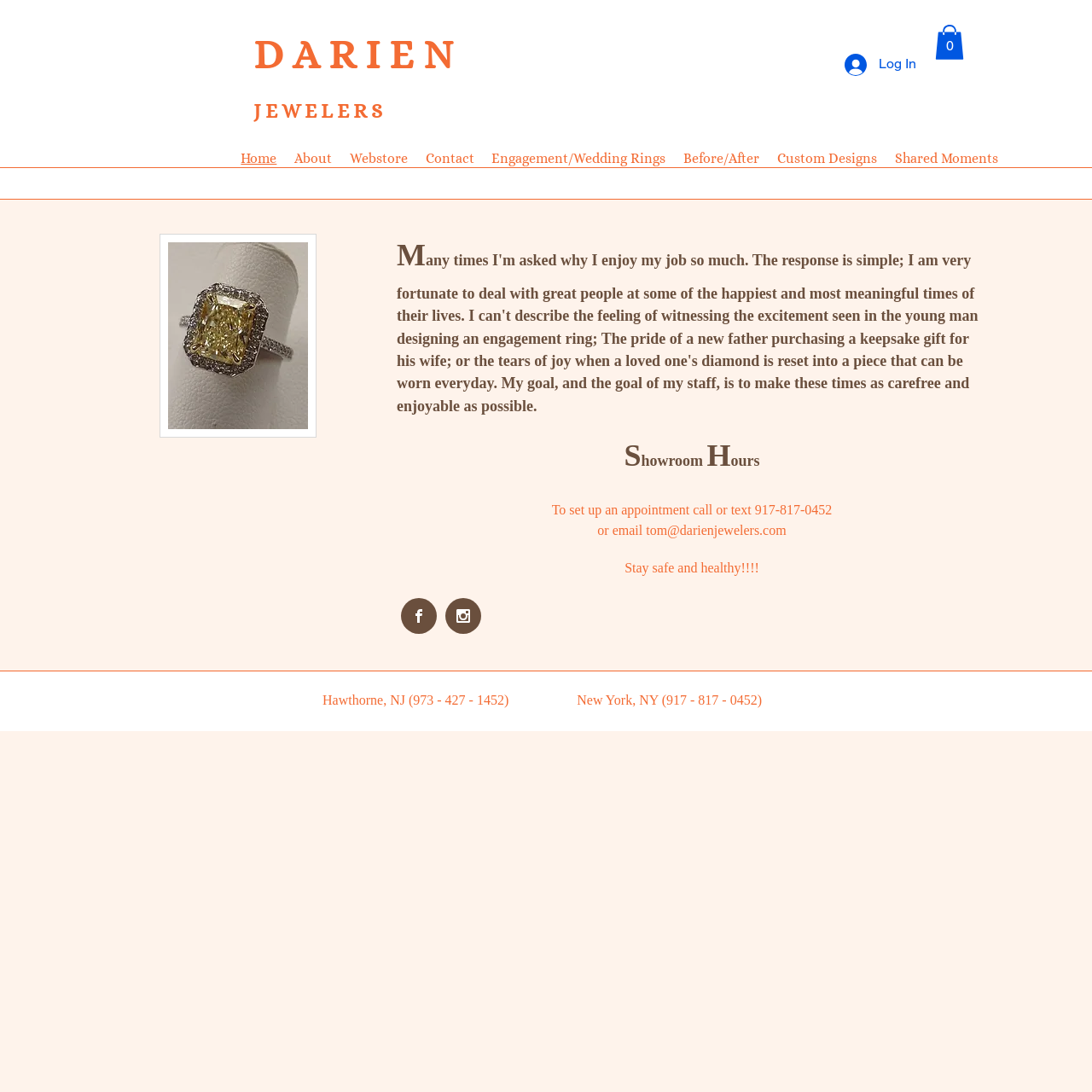What is the name of the jewelry store?
Using the image, answer in one word or phrase.

Darien Jewelers